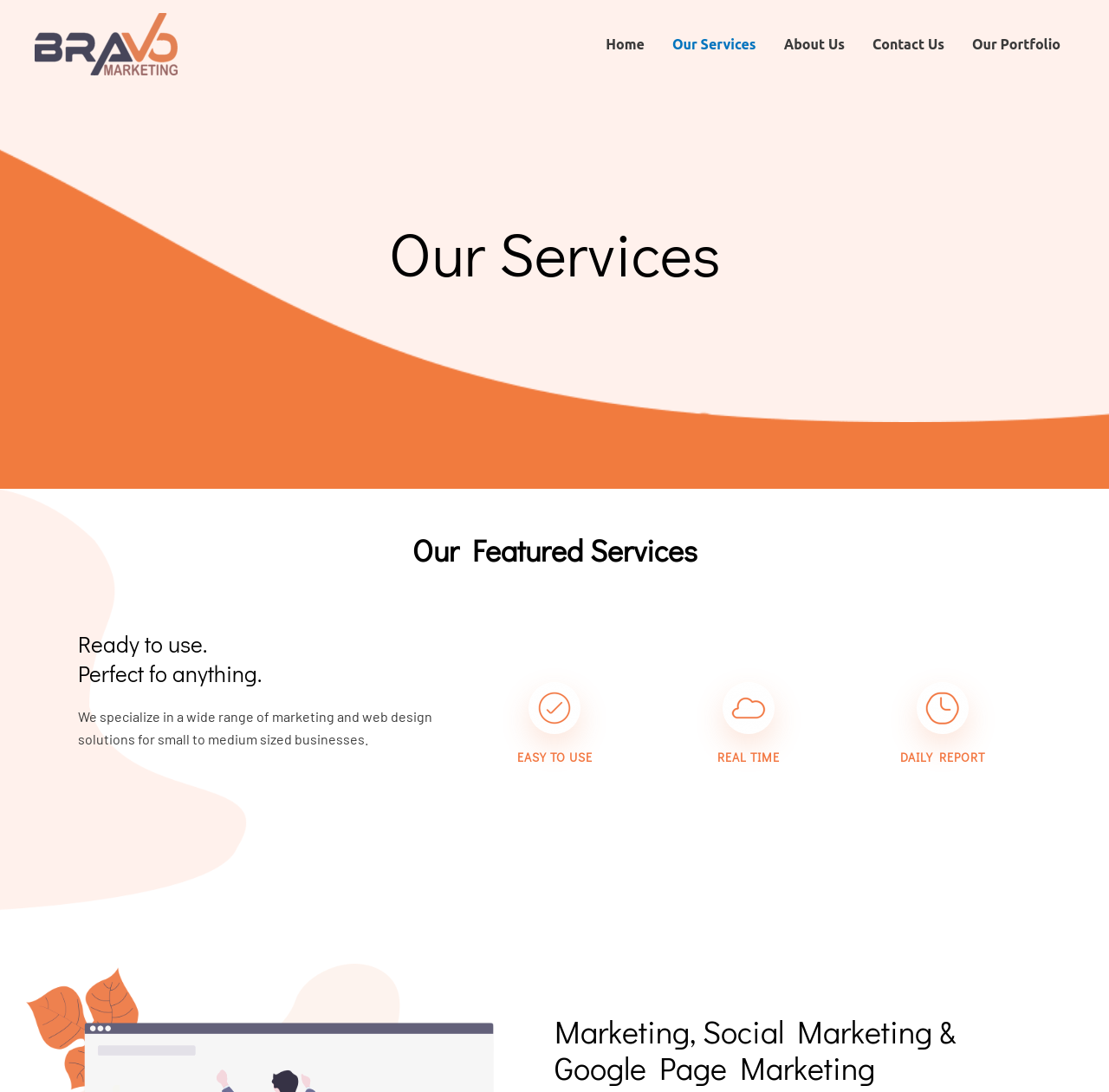Using the element description: "Contact Us", determine the bounding box coordinates for the specified UI element. The coordinates should be four float numbers between 0 and 1, [left, top, right, bottom].

[0.774, 0.015, 0.864, 0.066]